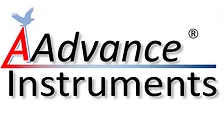Explain the image thoroughly, mentioning every notable detail.

The image features the logo of "AAdvance Instruments," prominently displaying the brand name in a stylized font. The text "AAdvance" is emphasized through a distinctive red capital "A," signifying the company’s focus on innovation and quality. A subtle blue line underscores the name, adding a sense of professionalism, while a small bird icon positioned above the letter "A" evokes a theme of progress and forward-thinking. This logo represents AAdvance Instruments' commitment to excellence in providing scientific and laboratory equipment, particularly in the field of analytical instruments.